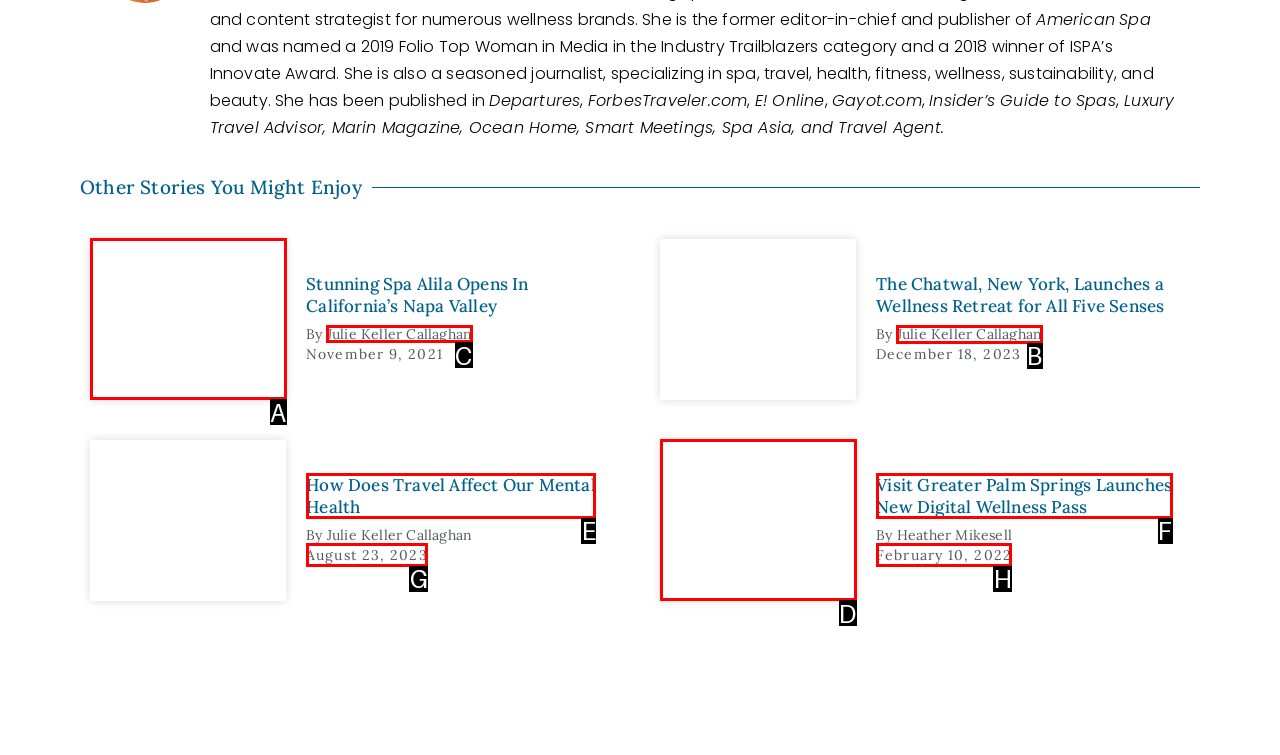Select the letter of the option that should be clicked to achieve the specified task: Read article by Julie Keller Callaghan. Respond with just the letter.

C